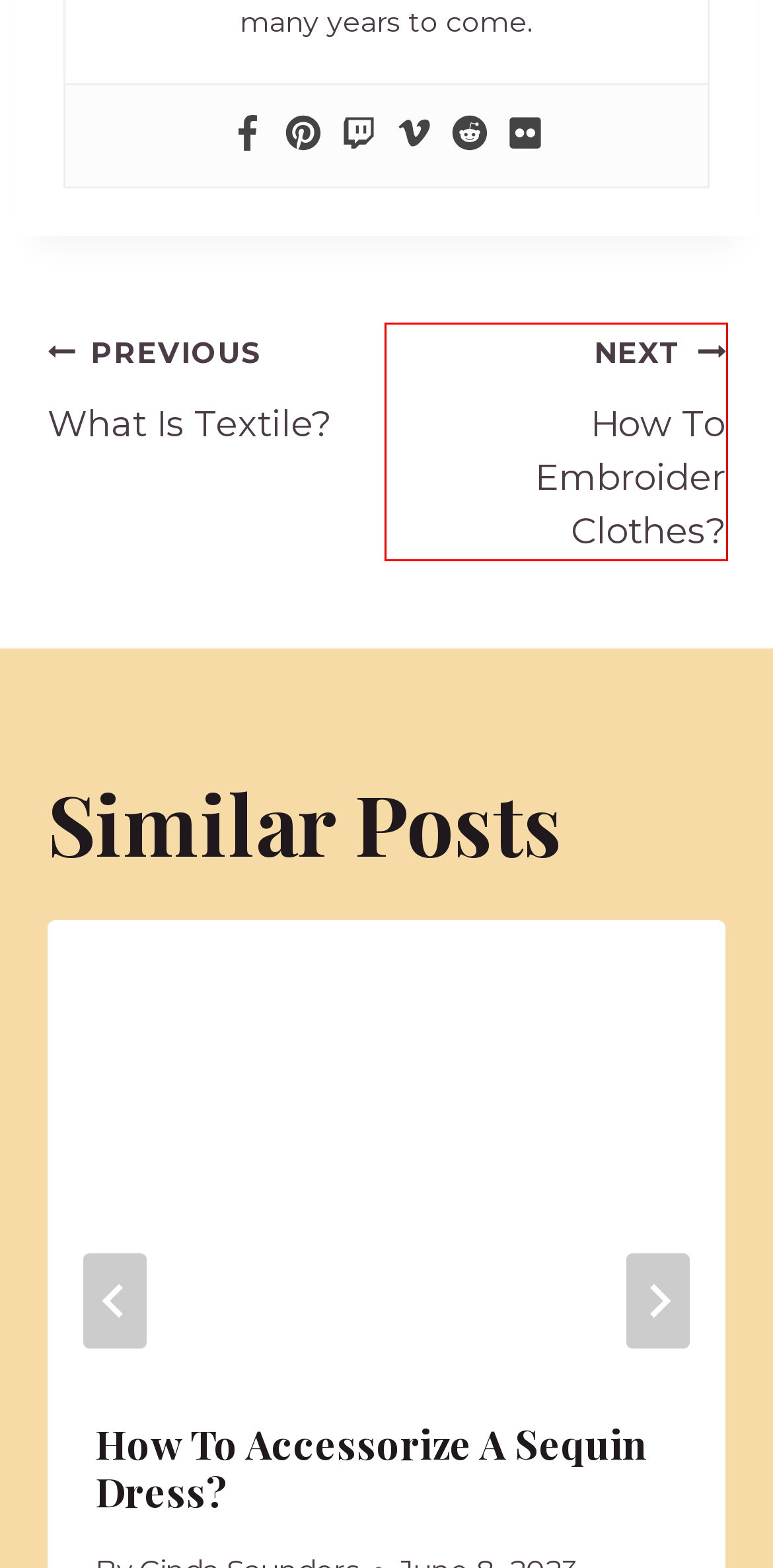Evaluate the webpage screenshot and identify the element within the red bounding box. Select the webpage description that best fits the new webpage after clicking the highlighted element. Here are the candidates:
A. How To Accessorize A Sequin Dress? -
B. How To Wear A Backpack? -
C. Knapsack Vs Backpack -
D. -
E. How To Embroider Clothes? -
F. How To Use An Embroidery Machine? -
G. Cinda Saunders -
H. What Is Textile? -

E